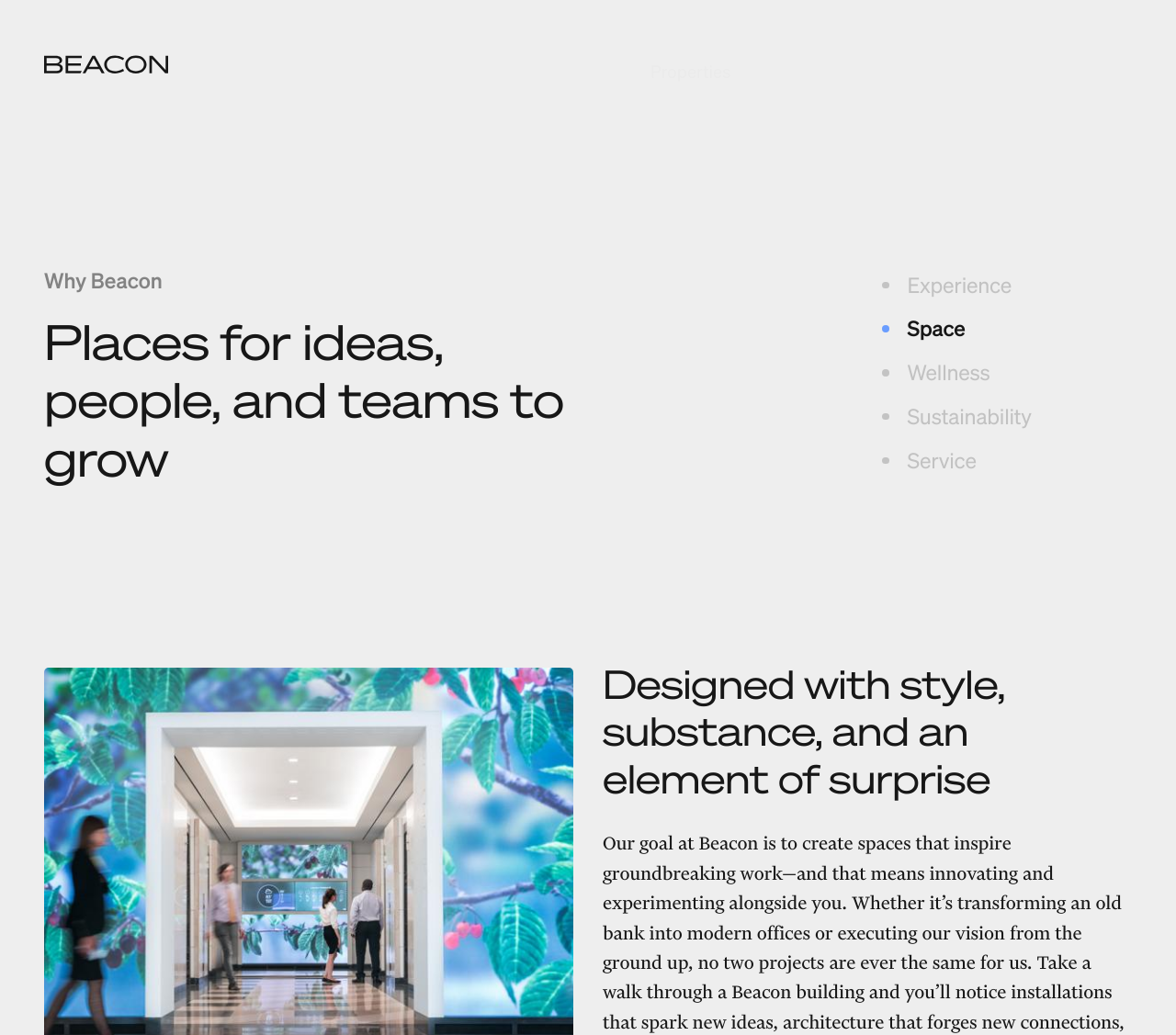Determine the main headline of the webpage and provide its text.

Beacon Capital Partners